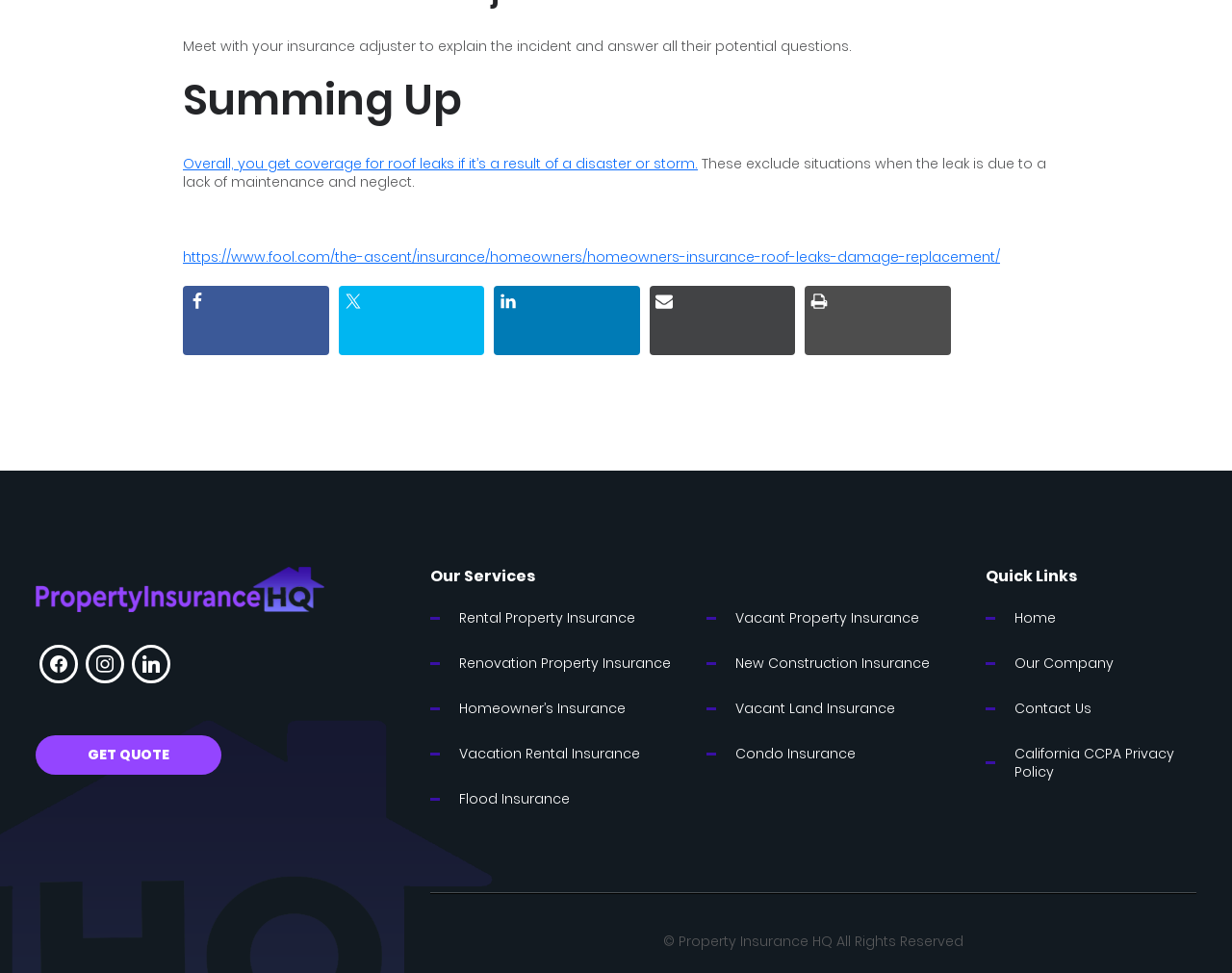Predict the bounding box coordinates of the area that should be clicked to accomplish the following instruction: "Visit the 'Home' page". The bounding box coordinates should consist of four float numbers between 0 and 1, i.e., [left, top, right, bottom].

[0.824, 0.625, 0.857, 0.645]